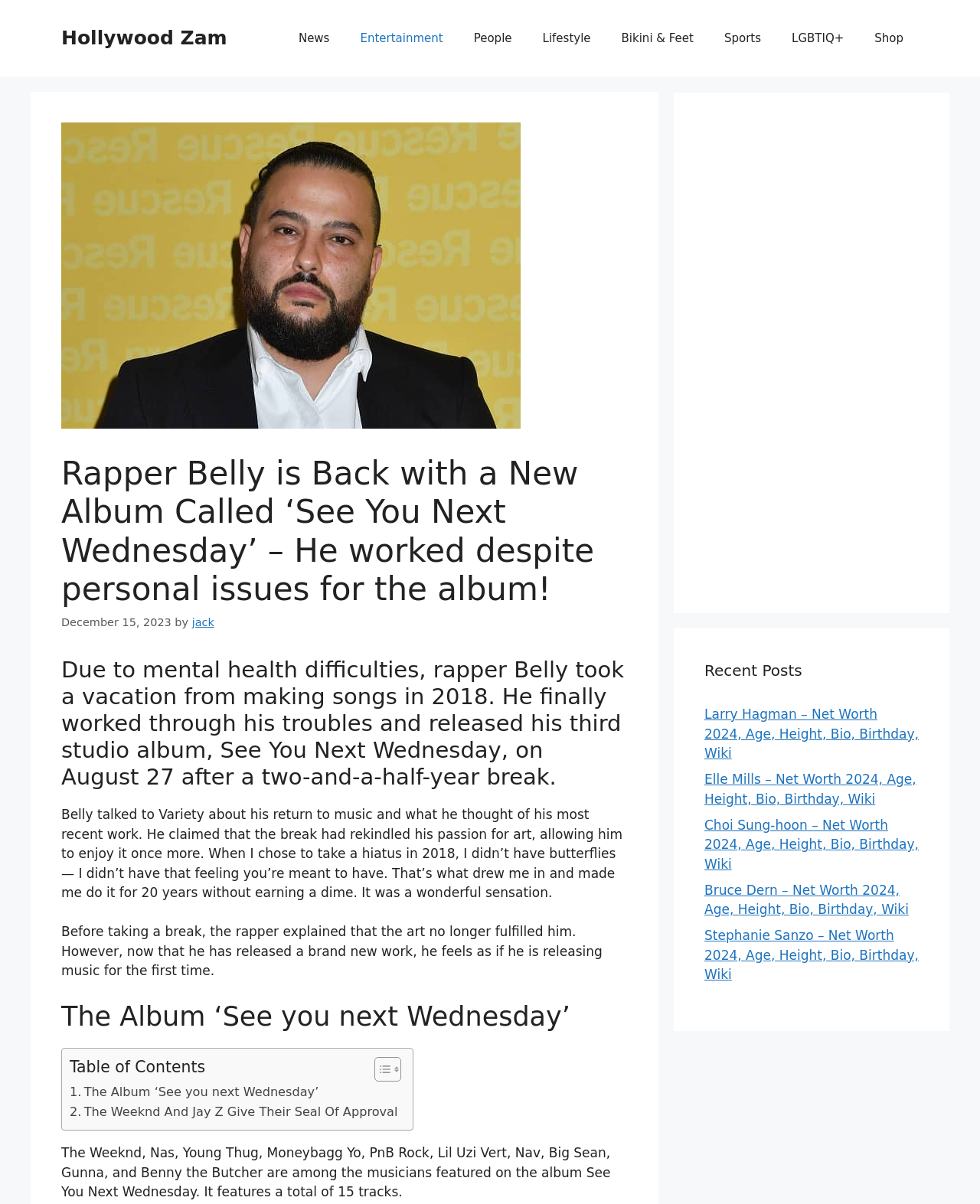Determine the bounding box coordinates of the clickable element necessary to fulfill the instruction: "Click the 'News' link". Provide the coordinates as four float numbers within the 0 to 1 range, i.e., [left, top, right, bottom].

[0.289, 0.013, 0.352, 0.051]